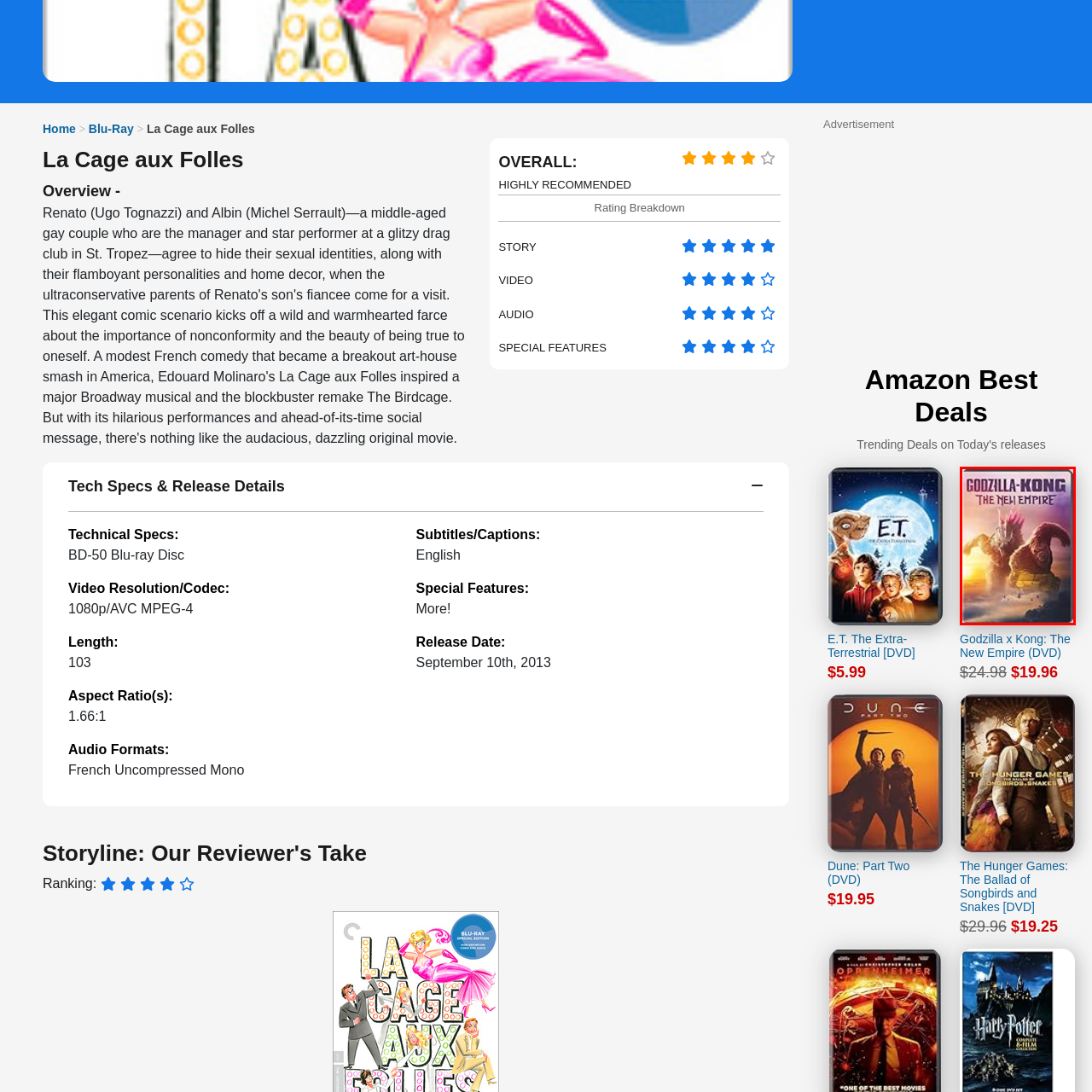What is the physical characteristic of Godzilla's body?
Please interpret the image highlighted by the red bounding box and offer a detailed explanation based on what you observe visually.

According to the caption, Godzilla's body is characterized by his scaled body, which is a distinctive feature of the iconic monster, along with his signature dorsal fins.